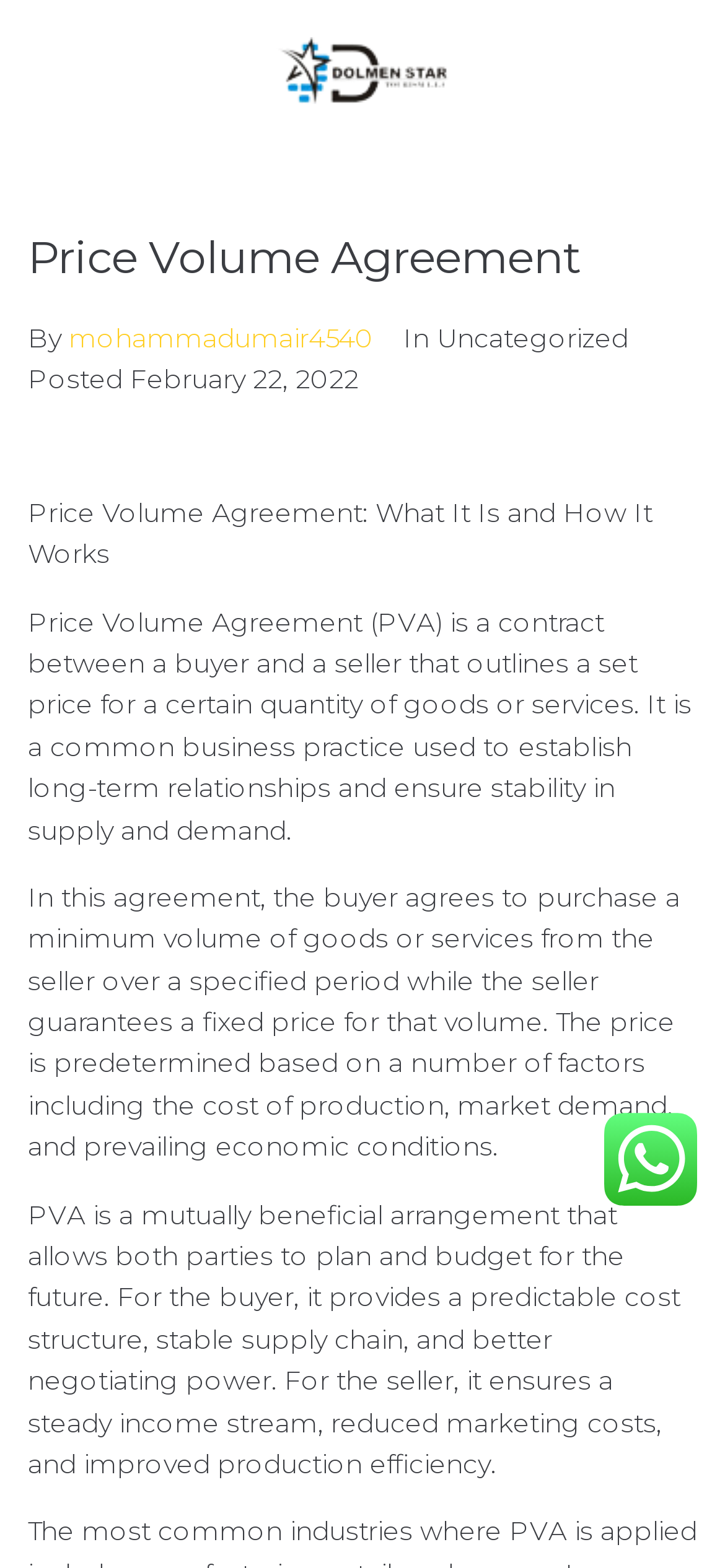Respond to the question with just a single word or phrase: 
Who wrote this article?

Mohammad Umair